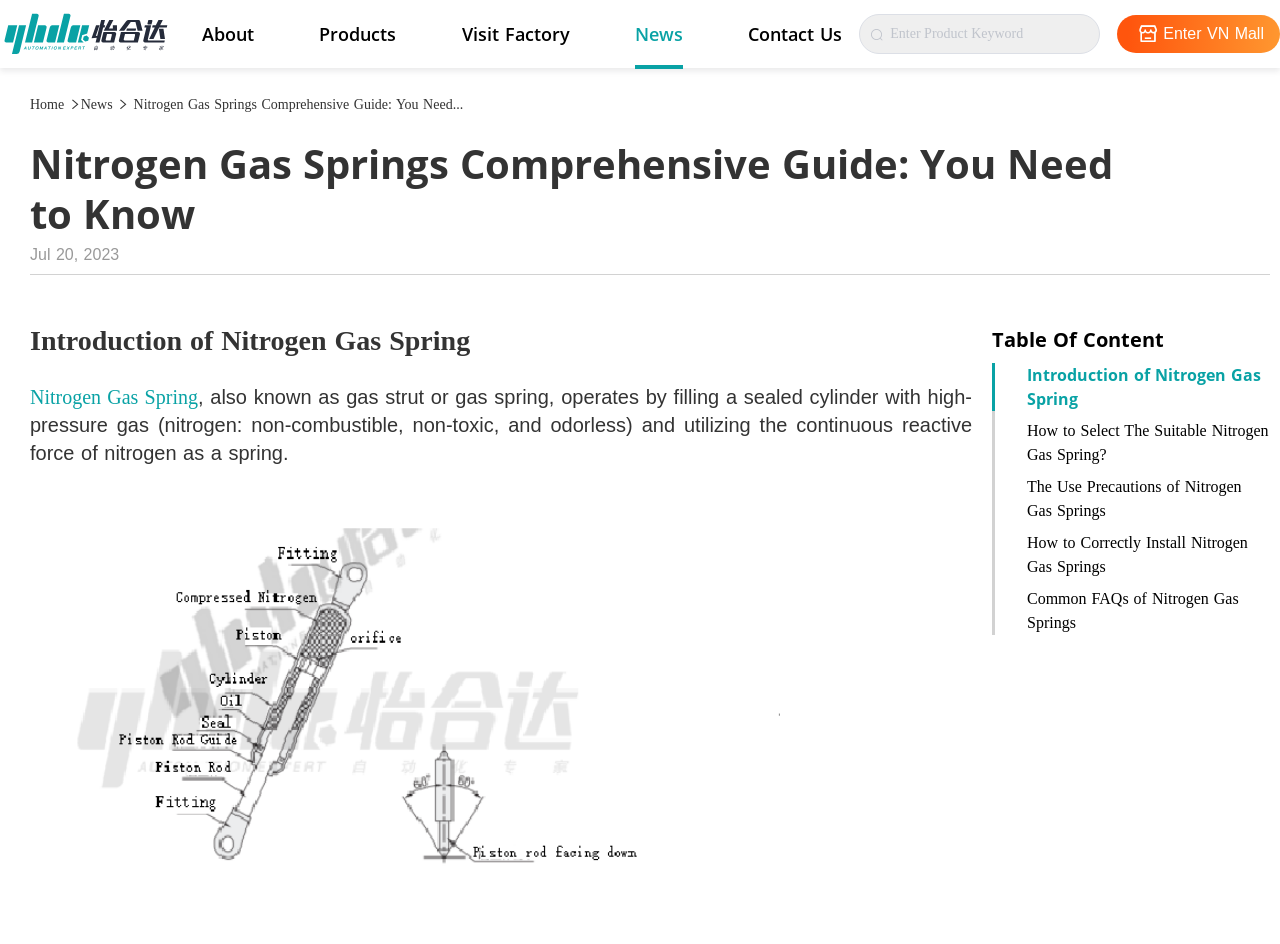Determine the bounding box coordinates of the region I should click to achieve the following instruction: "Click the logo". Ensure the bounding box coordinates are four float numbers between 0 and 1, i.e., [left, top, right, bottom].

[0.0, 0.013, 0.145, 0.059]